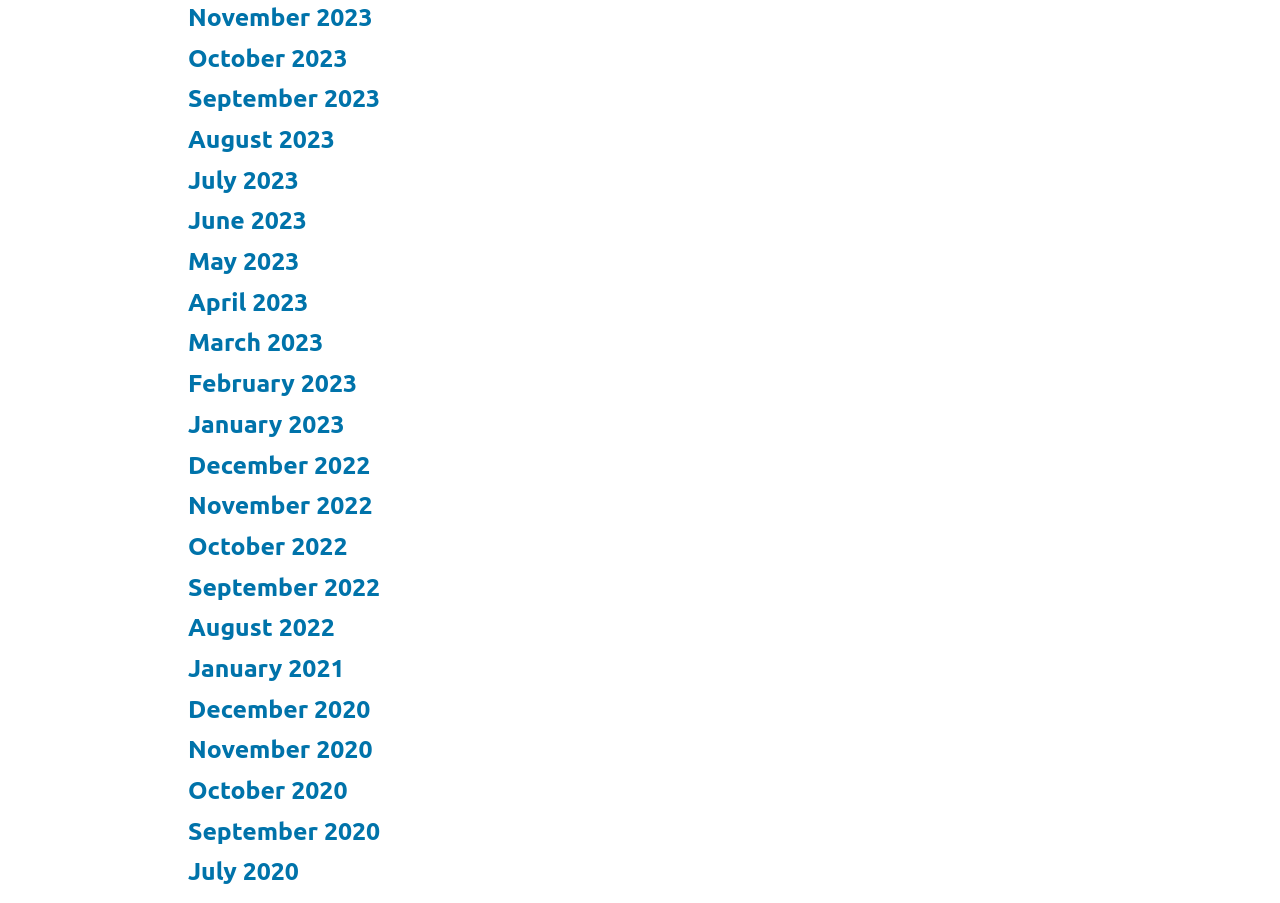Answer the following query with a single word or phrase:
What is the earliest month listed?

July 2020